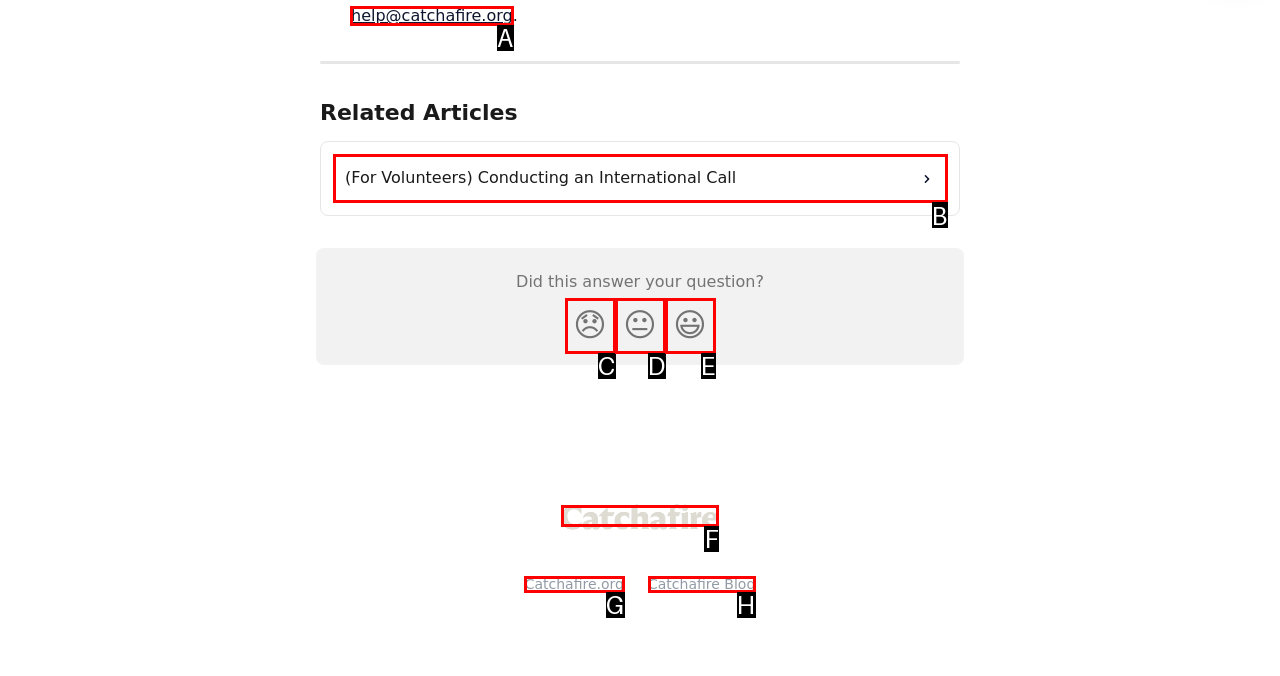Identify the correct UI element to click for this instruction: Contact Catchafire support
Respond with the appropriate option's letter from the provided choices directly.

A